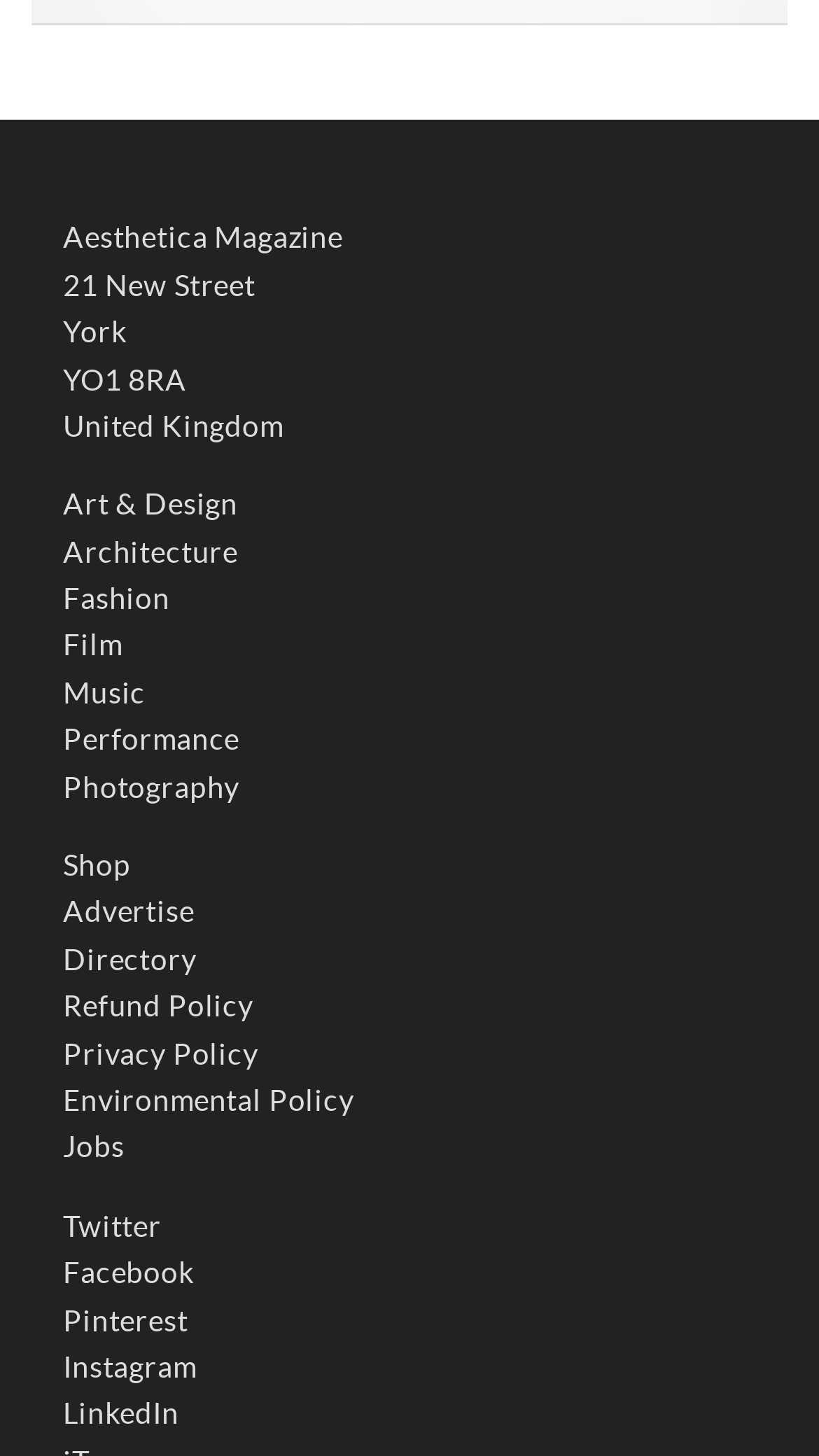Determine the bounding box coordinates of the element's region needed to click to follow the instruction: "View the Directory". Provide these coordinates as four float numbers between 0 and 1, formatted as [left, top, right, bottom].

[0.077, 0.647, 0.24, 0.67]